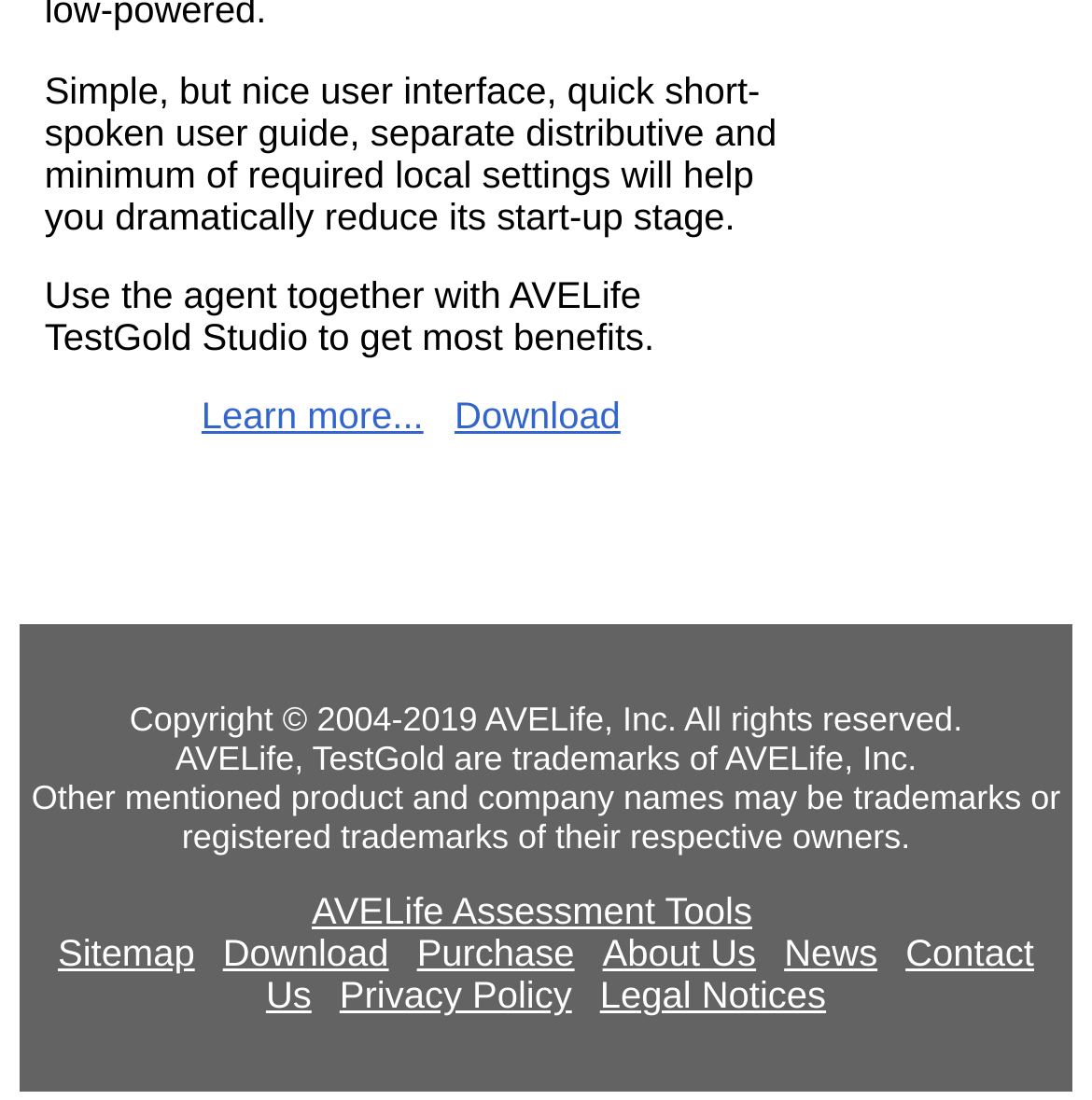Please indicate the bounding box coordinates of the element's region to be clicked to achieve the instruction: "Learn more about the product". Provide the coordinates as four float numbers between 0 and 1, i.e., [left, top, right, bottom].

[0.184, 0.36, 0.388, 0.398]